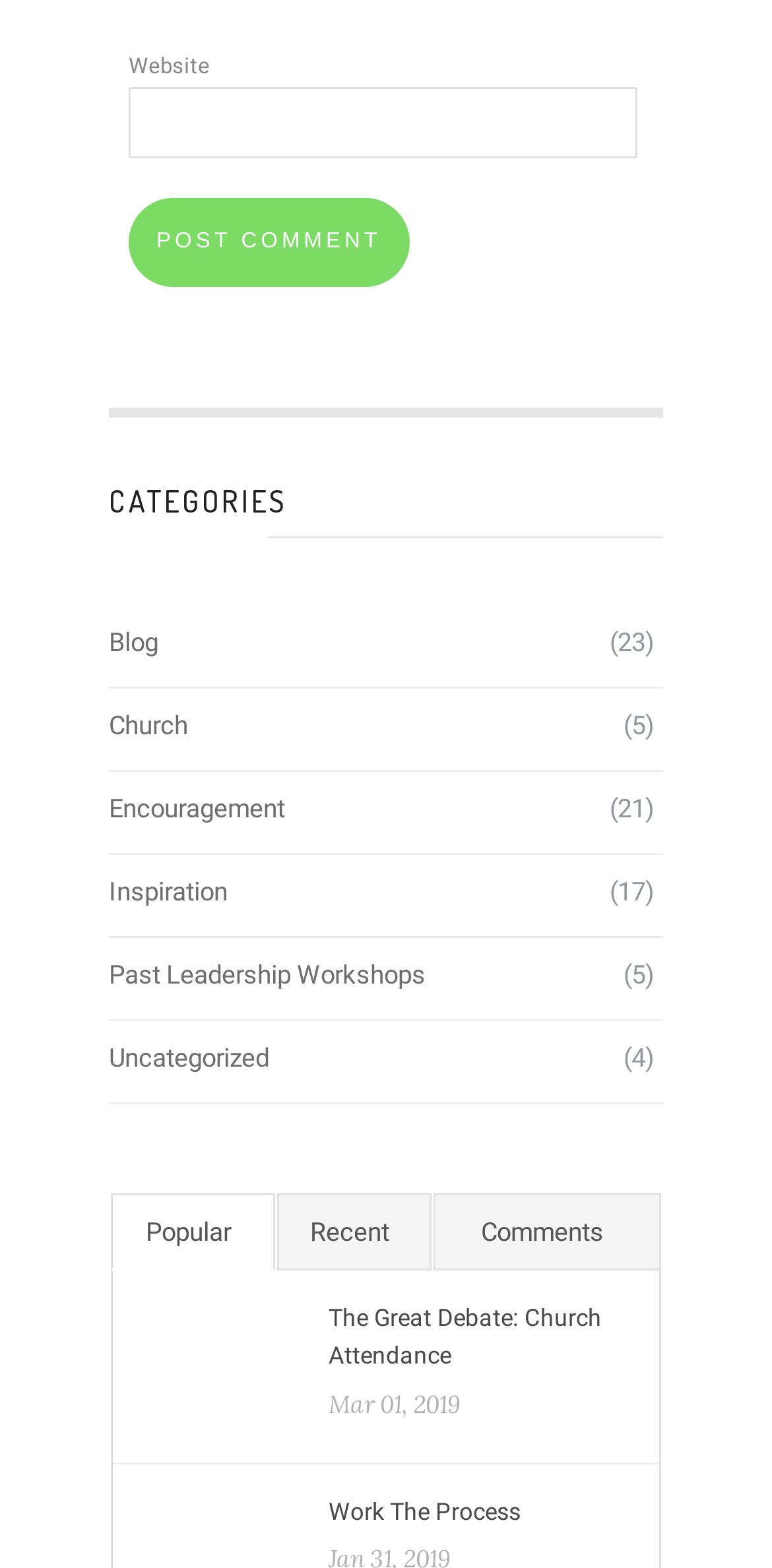Respond to the question below with a single word or phrase:
What are the three options to sort articles?

Popular, Recent, Comments